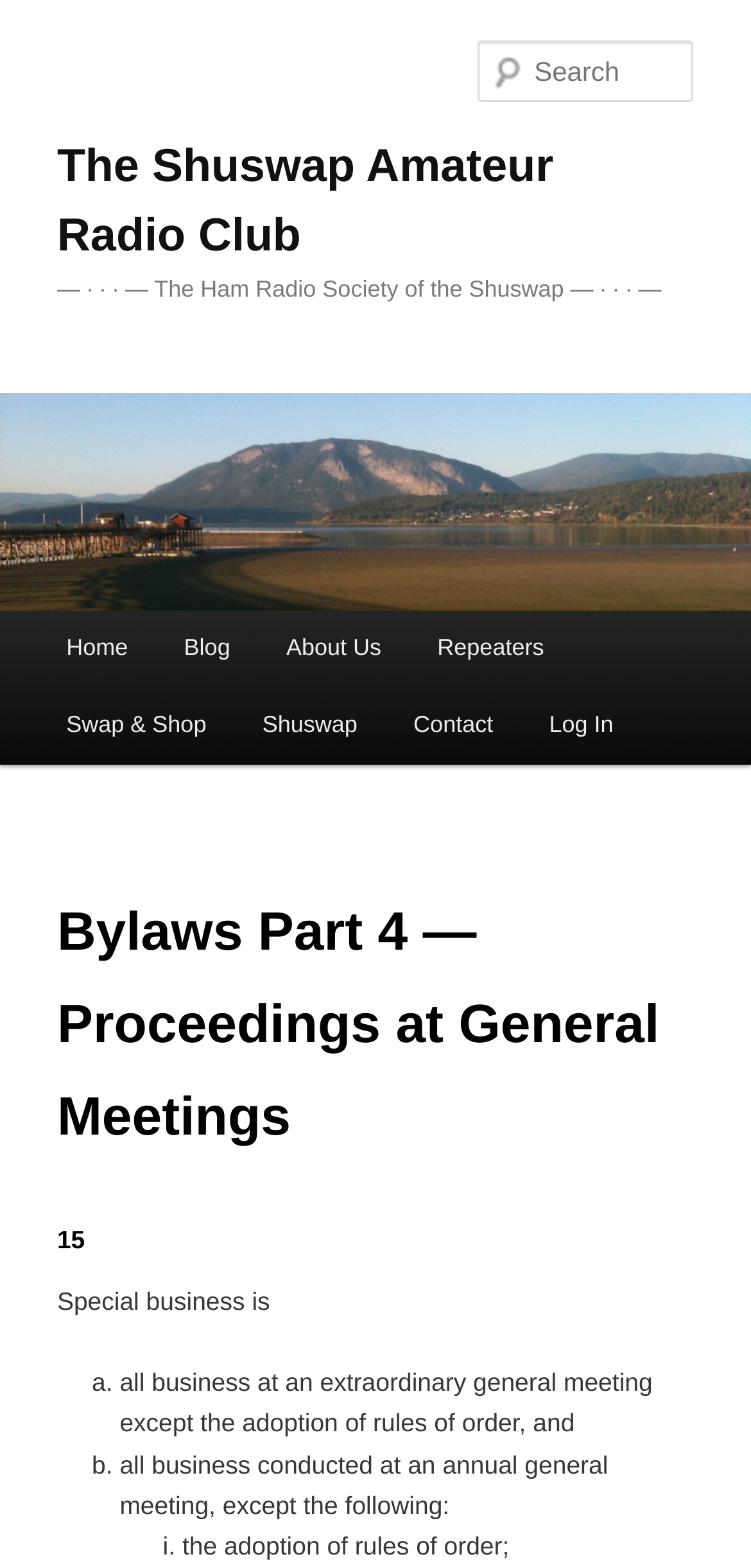By analyzing the image, answer the following question with a detailed response: What type of meeting is 'special business' related to?

The text on the webpage reads 'Special business is all business at an extraordinary general meeting except the adoption of rules of order, and...'. This suggests that 'special business' is related to extraordinary general meetings.